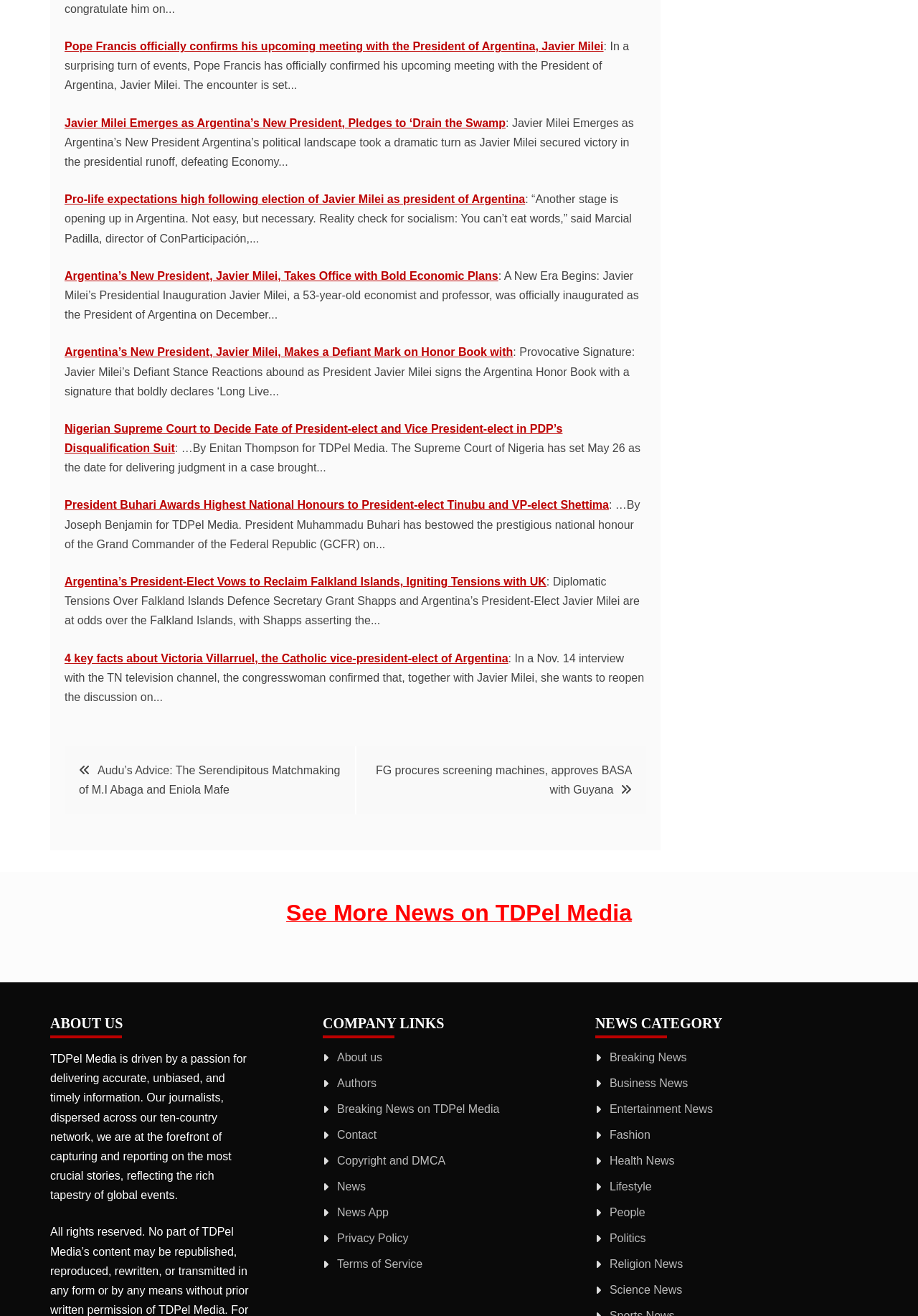What is the purpose of the 'See More News on TDPel Media' link?
Provide a concise answer using a single word or phrase based on the image.

To see more news